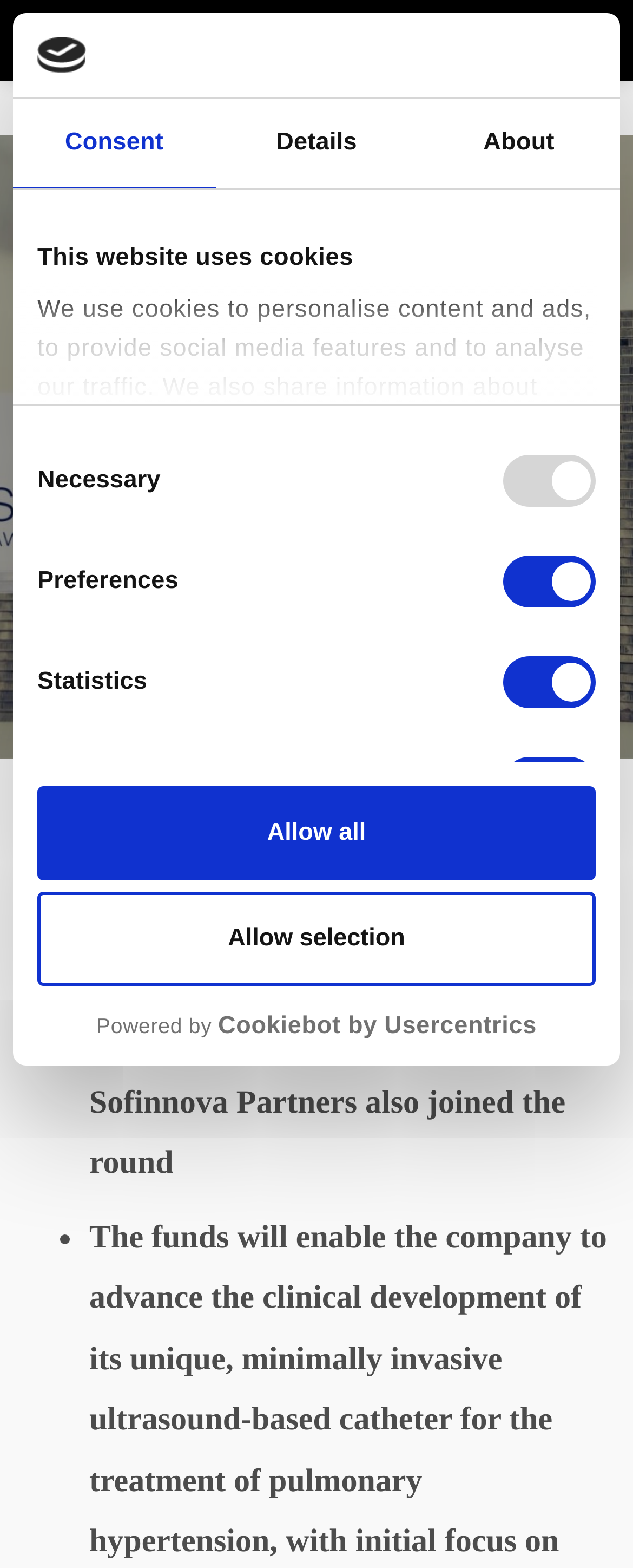Produce a meticulous description of the webpage.

The webpage is about Gradient Denervation Technologies closing a €14m Series A led by Sabadell Asabys. At the top, there is a logo and a horizontal tab list with three tabs: "Consent", "Details", and "About". The "Consent" tab is selected by default.

Below the tab list, there is a modal dialog with a title "This website uses cookies" and a description about the use of cookies on the website. The dialog has several checkboxes for selecting cookie preferences, including "Necessary", "Preferences", "Statistics", and "Marketing". There are two buttons, "Allow selection" and "Allow all", at the bottom of the dialog.

On the top right corner, there is a menu button with an icon and a button with a search icon. Below them, there are several links, including "HOME", "NEWS", and "BUSINESS WIRE".

The main content of the webpage is a news article with a heading "Gradient Denervation Technologies closes €14m Series A led by Sabadell Asabys". The article has a date "07/09/2023" and a source "Business Wire". There are several social media links below the article, including Twitter, Facebook, and LinkedIn.

At the bottom of the webpage, there is a list with two items, including a description about Thuja Capital and founding investor Sofinnova Partners joining the round.